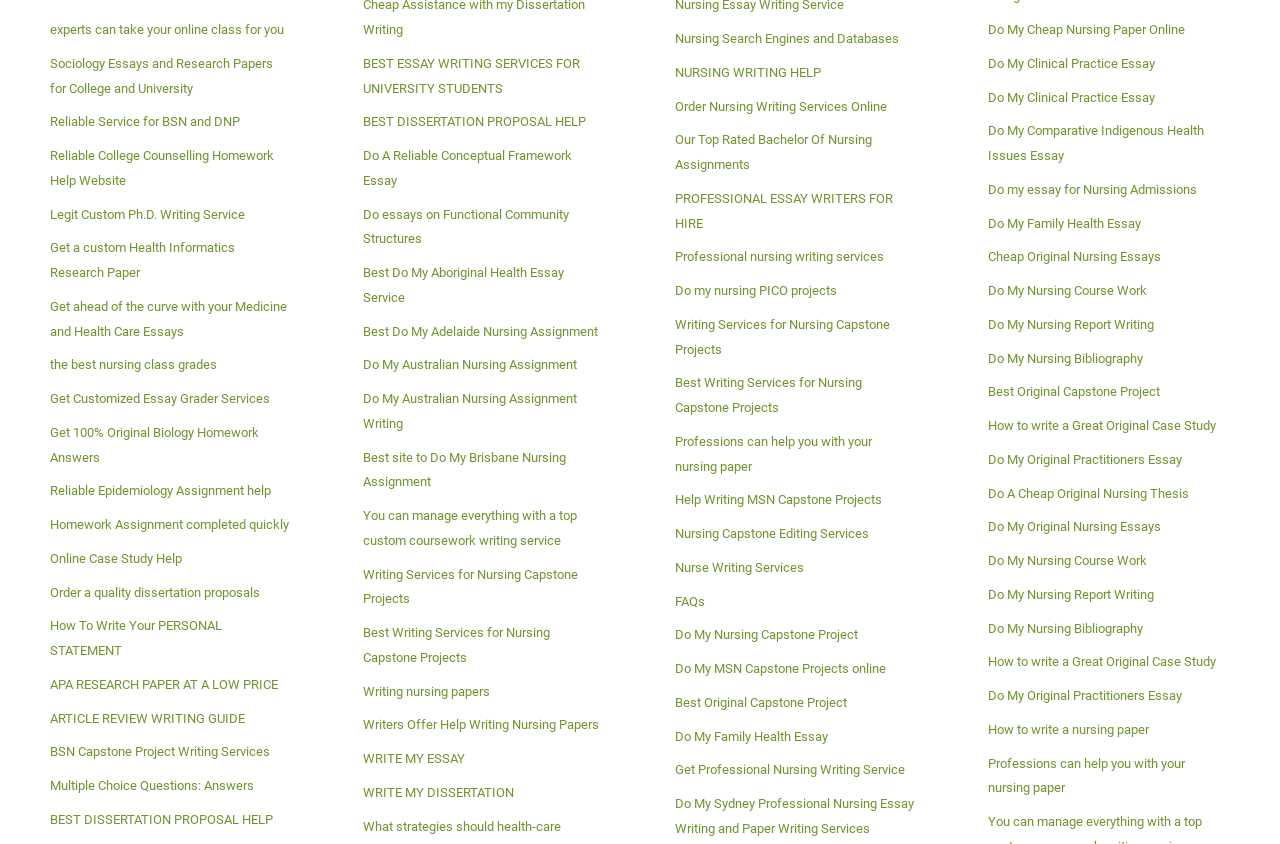Identify the bounding box coordinates for the region to click in order to carry out this instruction: "Do My Family Health Essay". Provide the coordinates using four float numbers between 0 and 1, formatted as [left, top, right, bottom].

[0.528, 0.854, 0.717, 0.894]